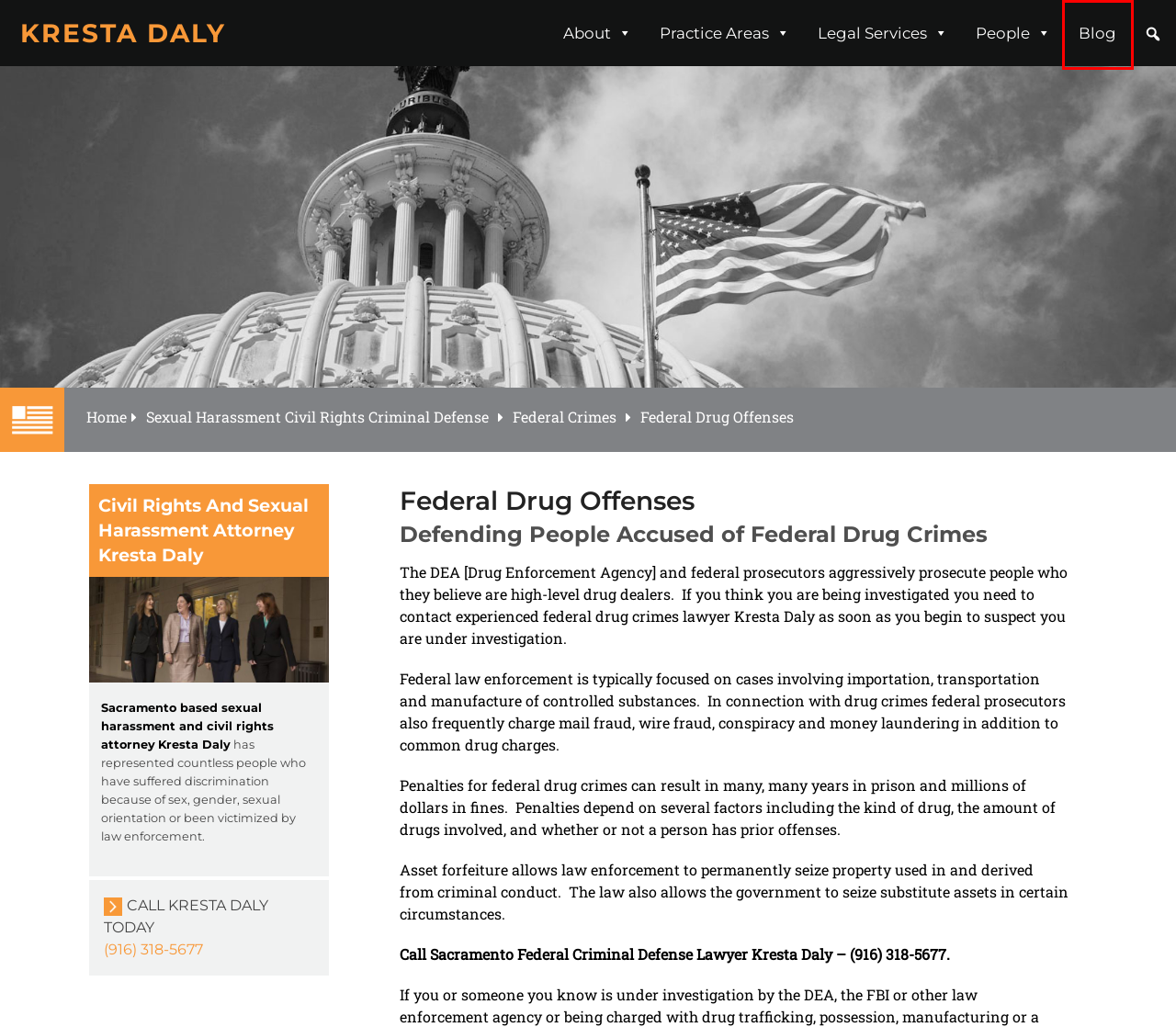After examining the screenshot of a webpage with a red bounding box, choose the most accurate webpage description that corresponds to the new page after clicking the element inside the red box. Here are the candidates:
A. 21 USC 846 – Attempt or Conspiracy - Kresta Daly
B. Blog - Kresta Daly
C. Legal Services - Kresta Daly
D. Sexual Harassment And Civil Rights Attorney - Kresta Daly
E. About Kresta Daly - Kresta Daly
F. Sexual Harassment Civil Rights Criminal Defense - Kresta Daly
G. People - Kresta Daly
H. Federal Crimes - Kresta Daly

B